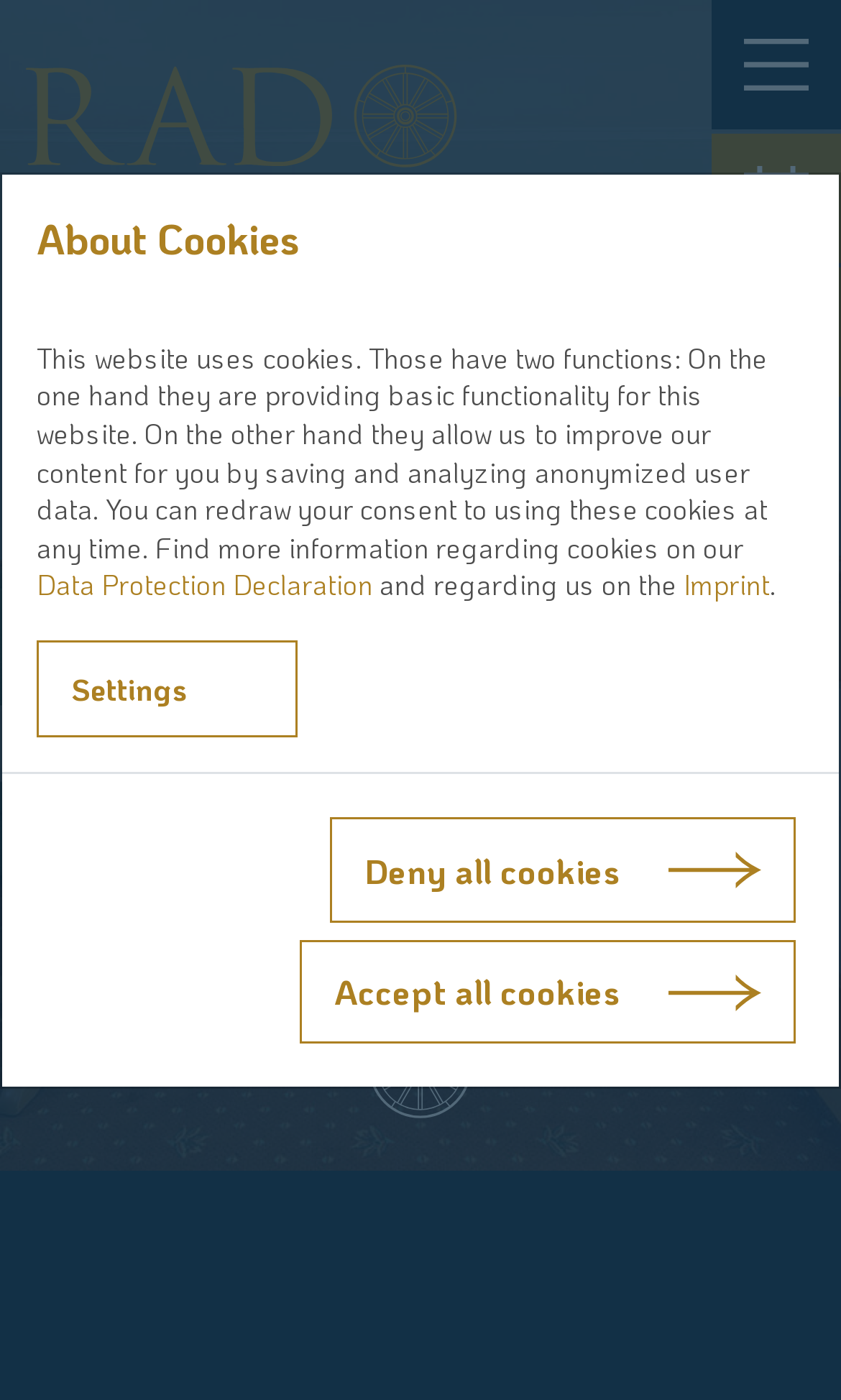Can you pinpoint the bounding box coordinates for the clickable element required for this instruction: "toggle navigation"? The coordinates should be four float numbers between 0 and 1, i.e., [left, top, right, bottom].

[0.846, 0.0, 1.0, 0.092]